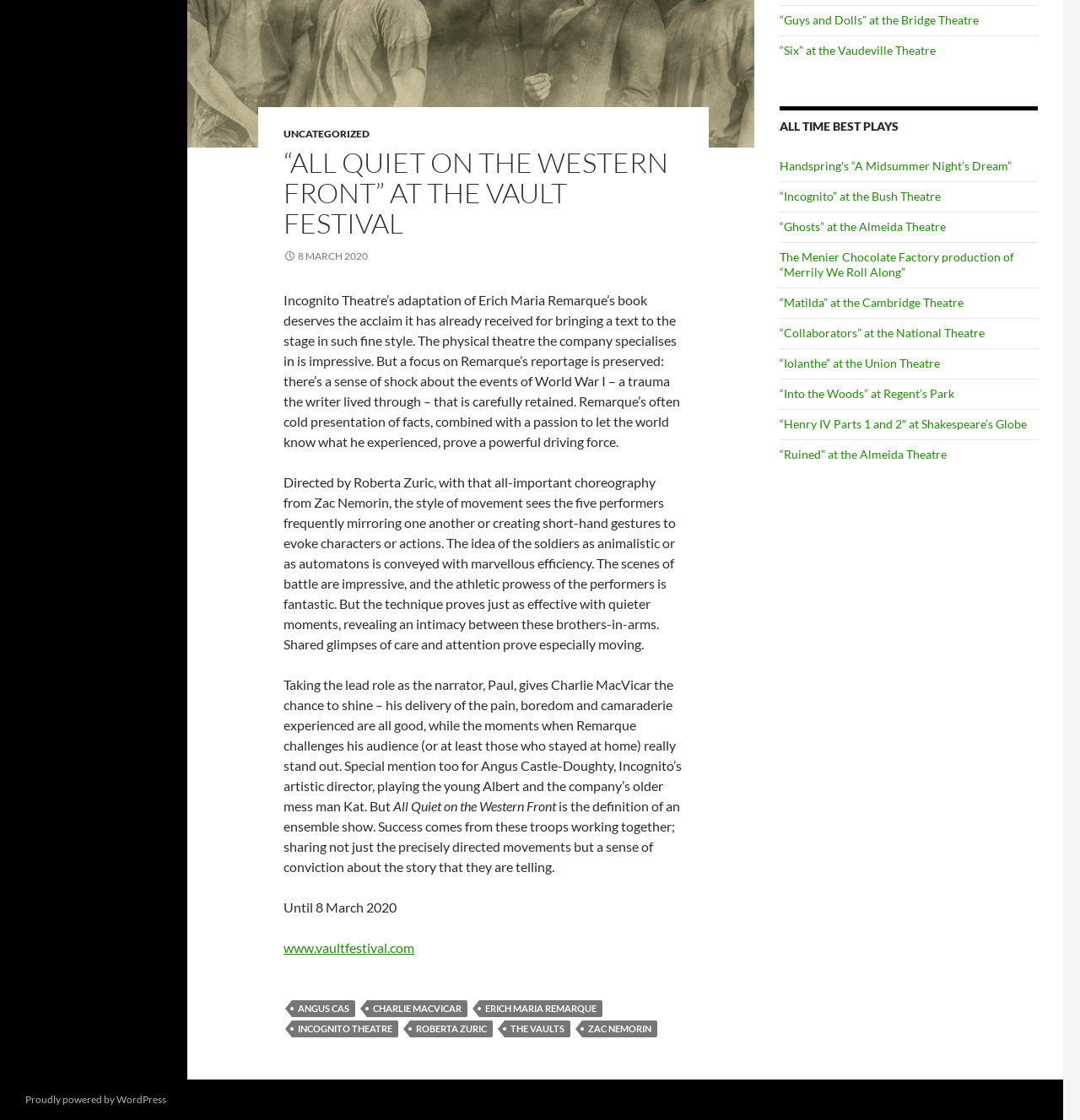Identify the bounding box of the HTML element described as: "“Ghosts” at the Almeida Theatre".

[0.722, 0.196, 0.876, 0.209]